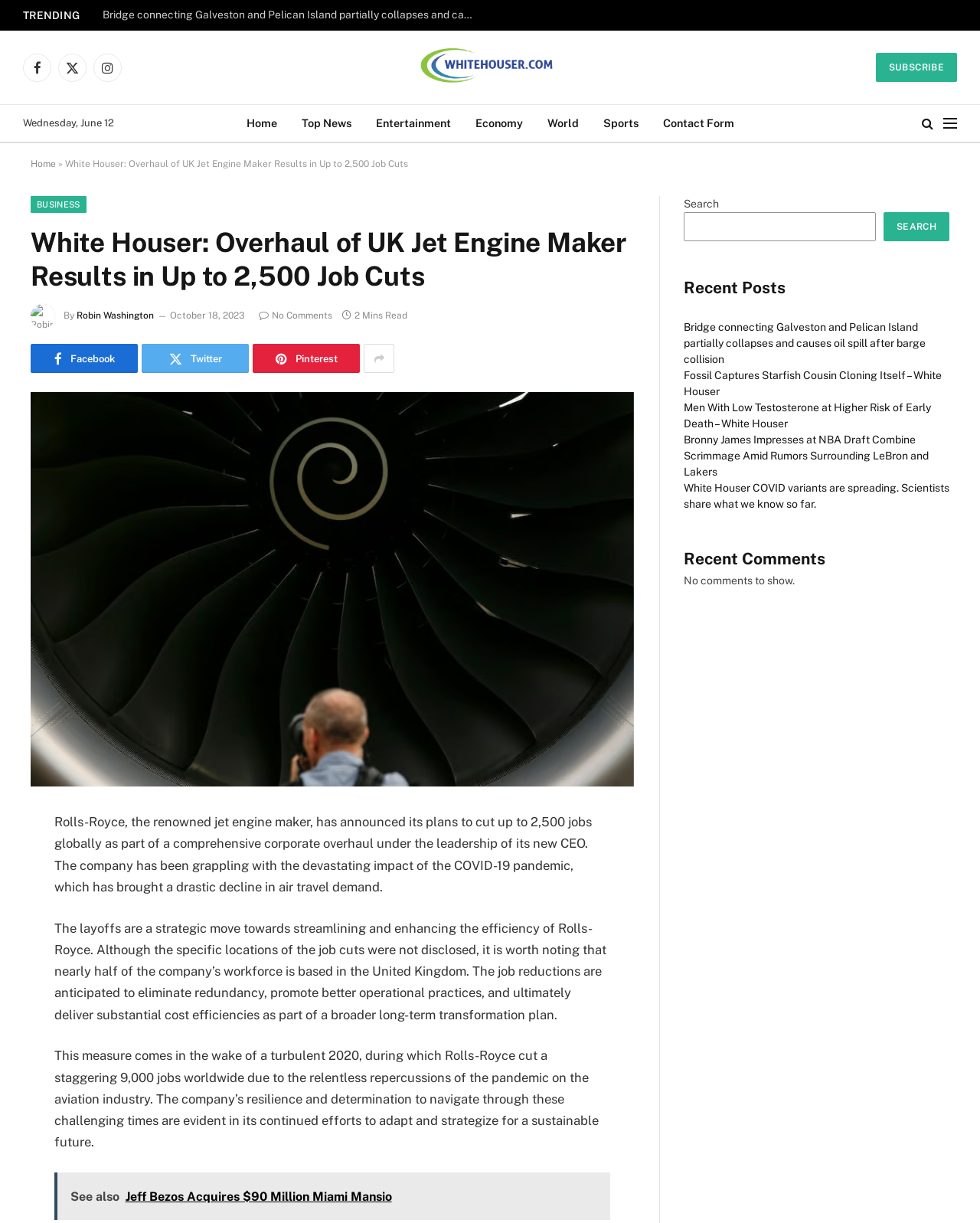Locate the bounding box coordinates of the element you need to click to accomplish the task described by this instruction: "Click on the 'Home' link".

[0.239, 0.086, 0.295, 0.116]